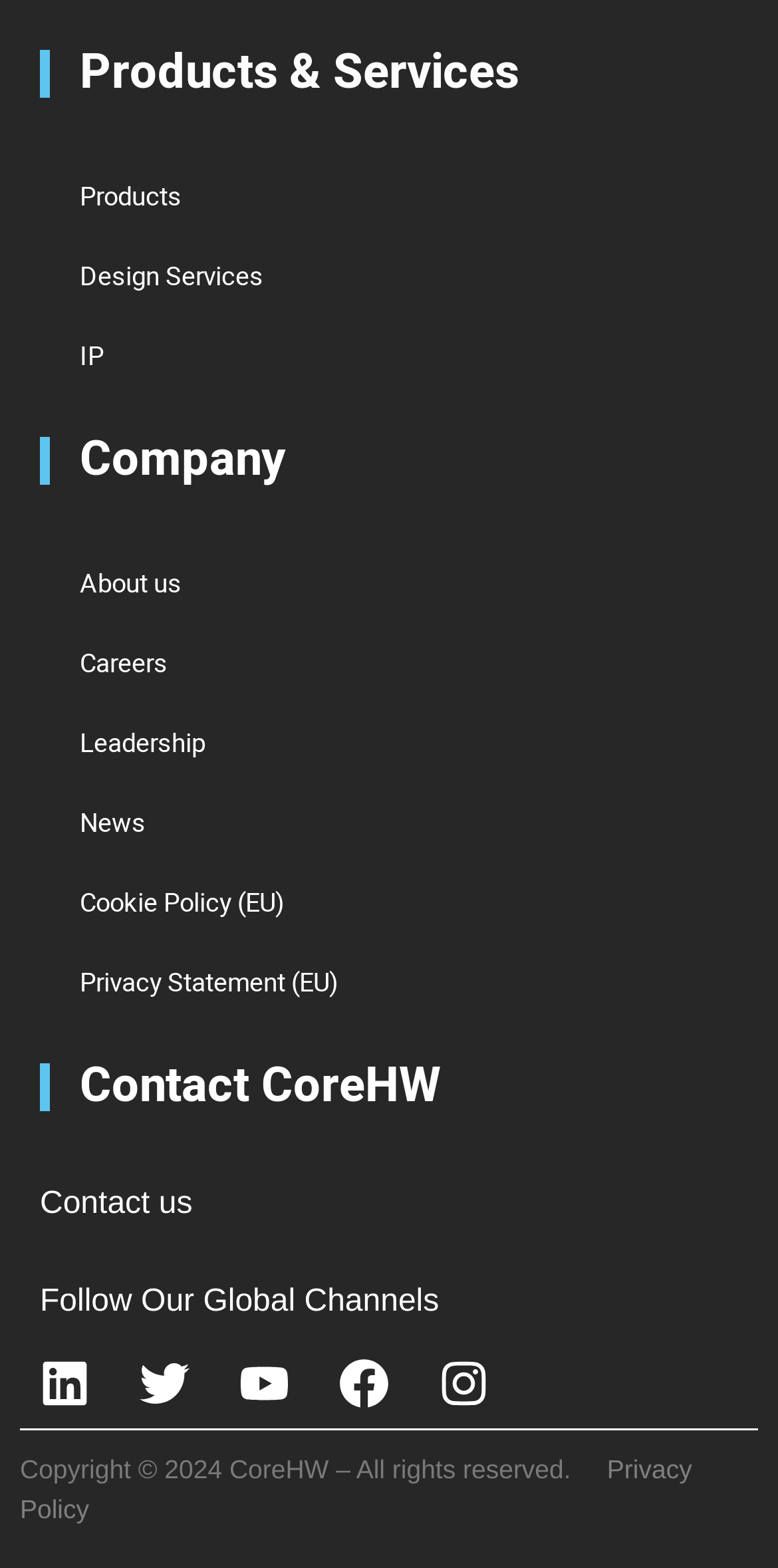Please specify the bounding box coordinates of the element that should be clicked to execute the given instruction: 'Check the Presidential Actions'. Ensure the coordinates are four float numbers between 0 and 1, expressed as [left, top, right, bottom].

None